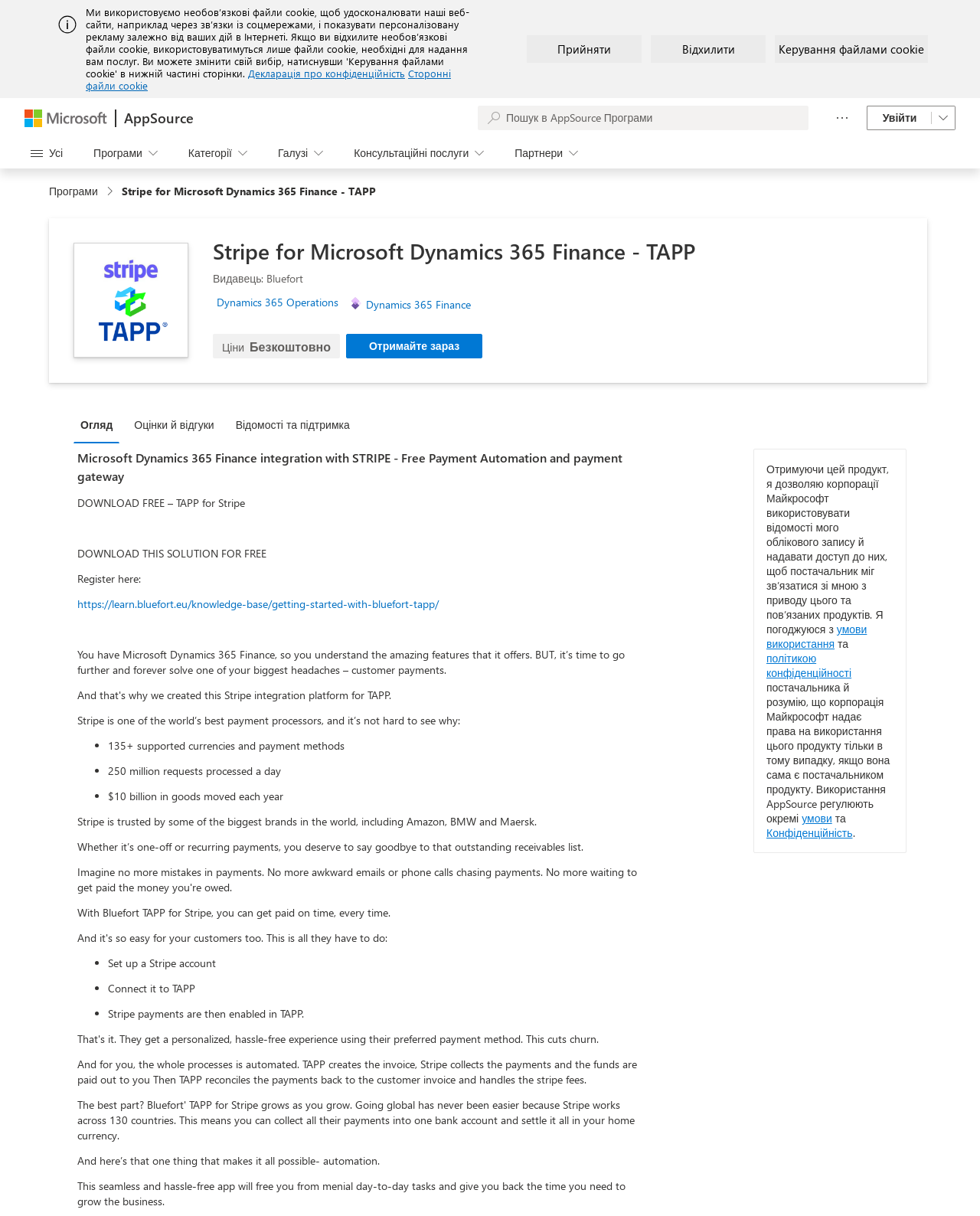Please specify the bounding box coordinates of the clickable region necessary for completing the following instruction: "View details about Stripe for Microsoft Dynamics 365 Finance - TAPP". The coordinates must consist of four float numbers between 0 and 1, i.e., [left, top, right, bottom].

[0.217, 0.195, 0.934, 0.218]